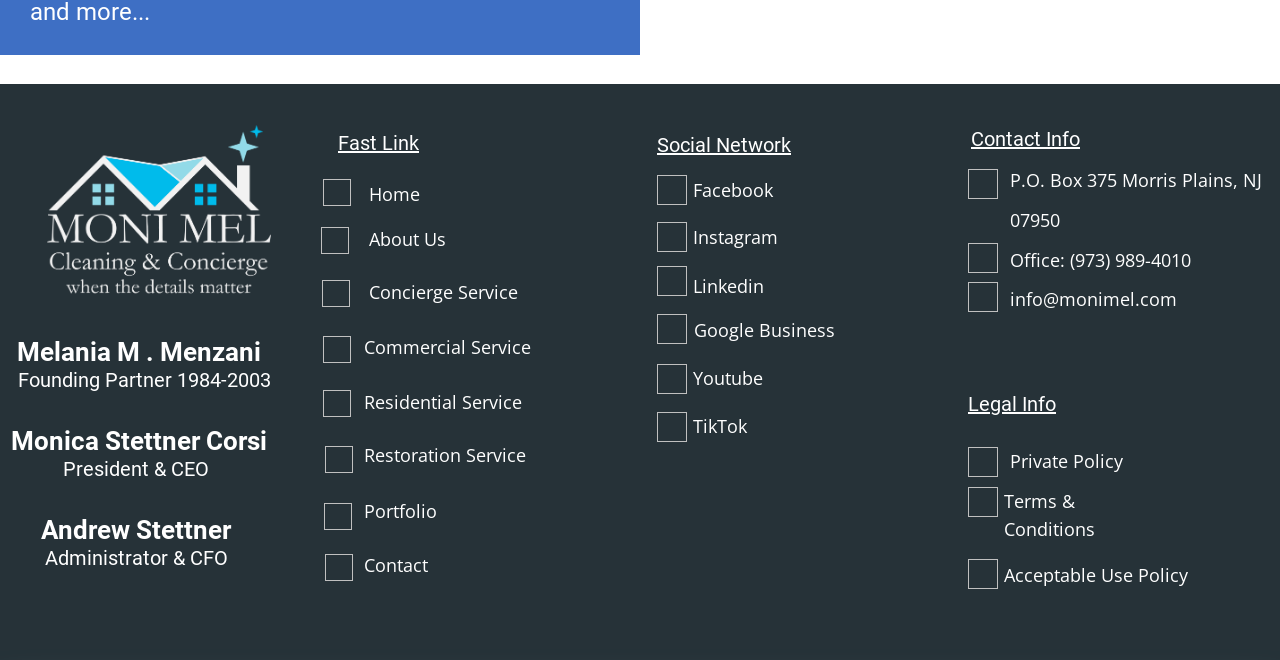What is the phone number of the office?
Look at the image and respond with a single word or a short phrase.

(973) 989-4010